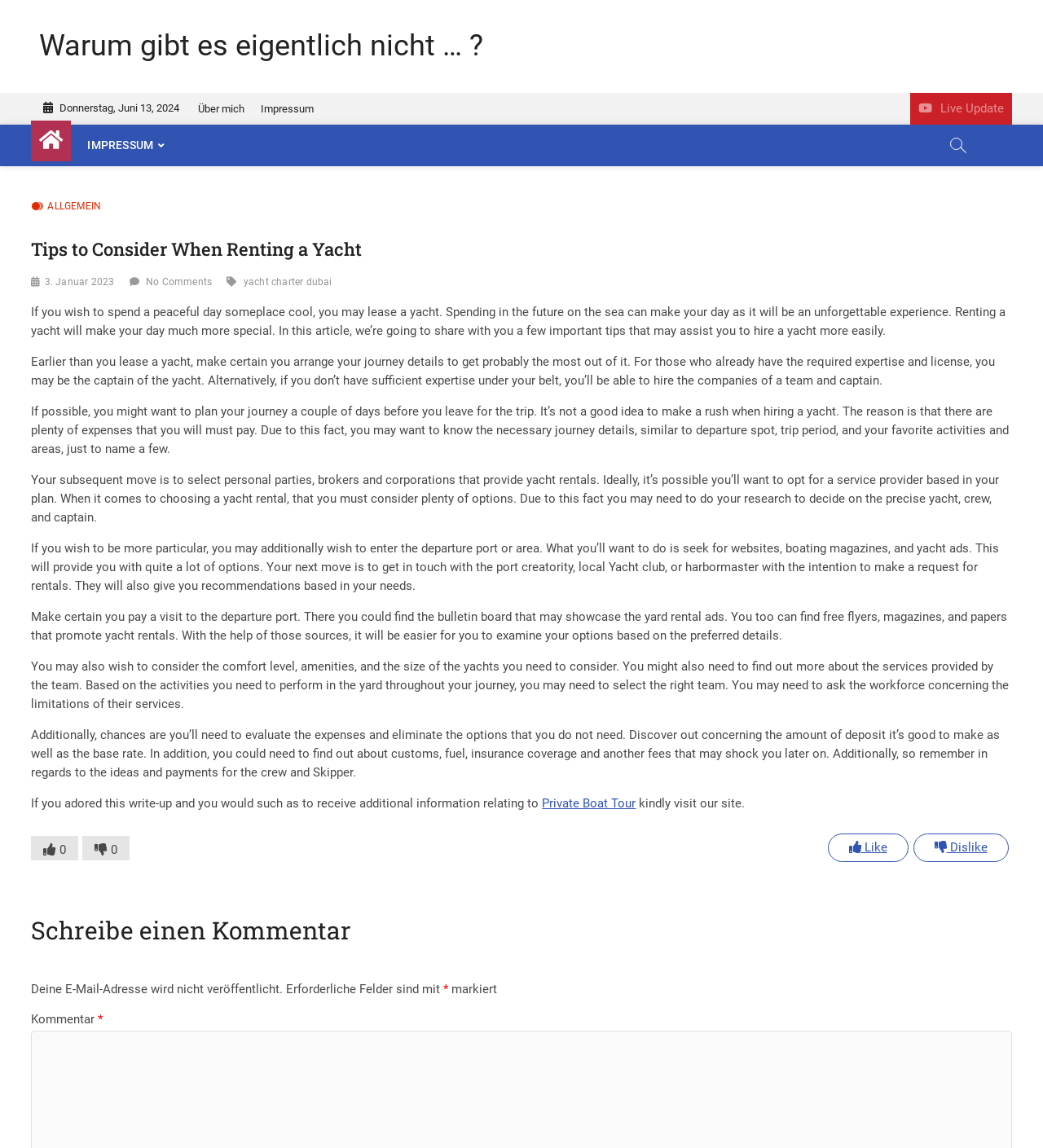Locate the bounding box coordinates of the area you need to click to fulfill this instruction: 'Click on the 'yacht charter dubai' link'. The coordinates must be in the form of four float numbers ranging from 0 to 1: [left, top, right, bottom].

[0.233, 0.241, 0.322, 0.254]